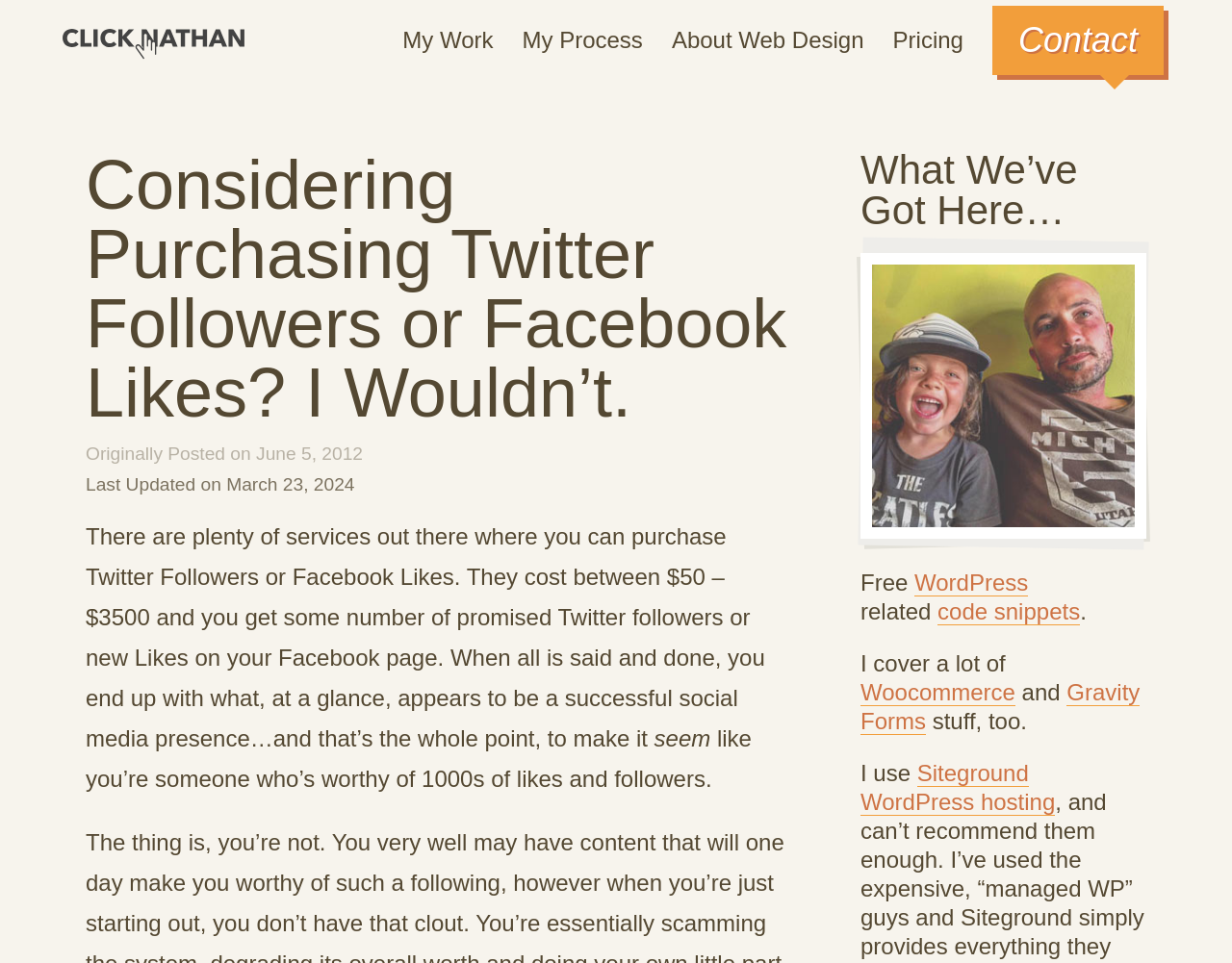What is the name of the website's author?
Relying on the image, give a concise answer in one word or a brief phrase.

Nathan